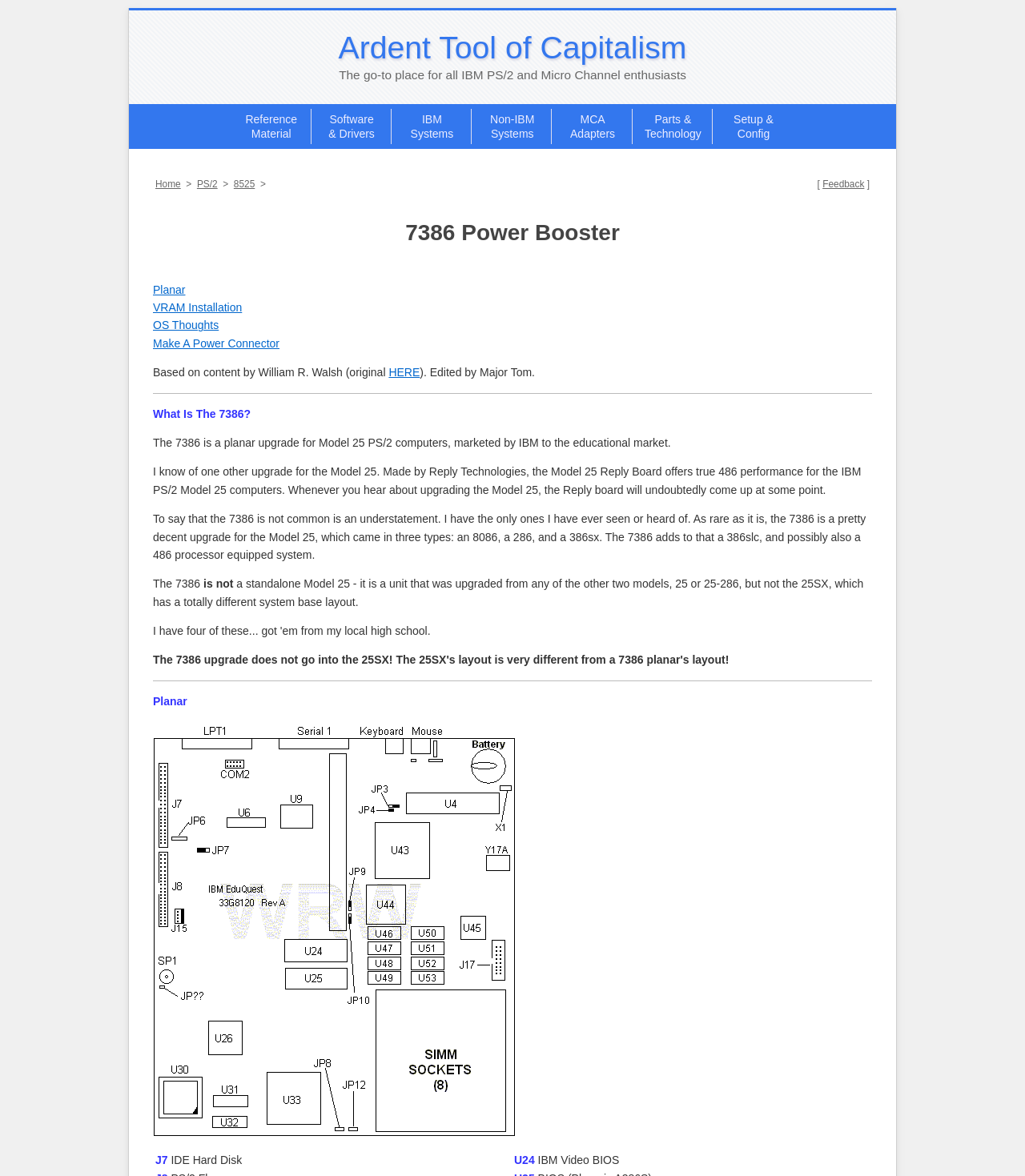Find the bounding box coordinates of the element's region that should be clicked in order to follow the given instruction: "Check Feedback". The coordinates should consist of four float numbers between 0 and 1, i.e., [left, top, right, bottom].

[0.802, 0.152, 0.843, 0.161]